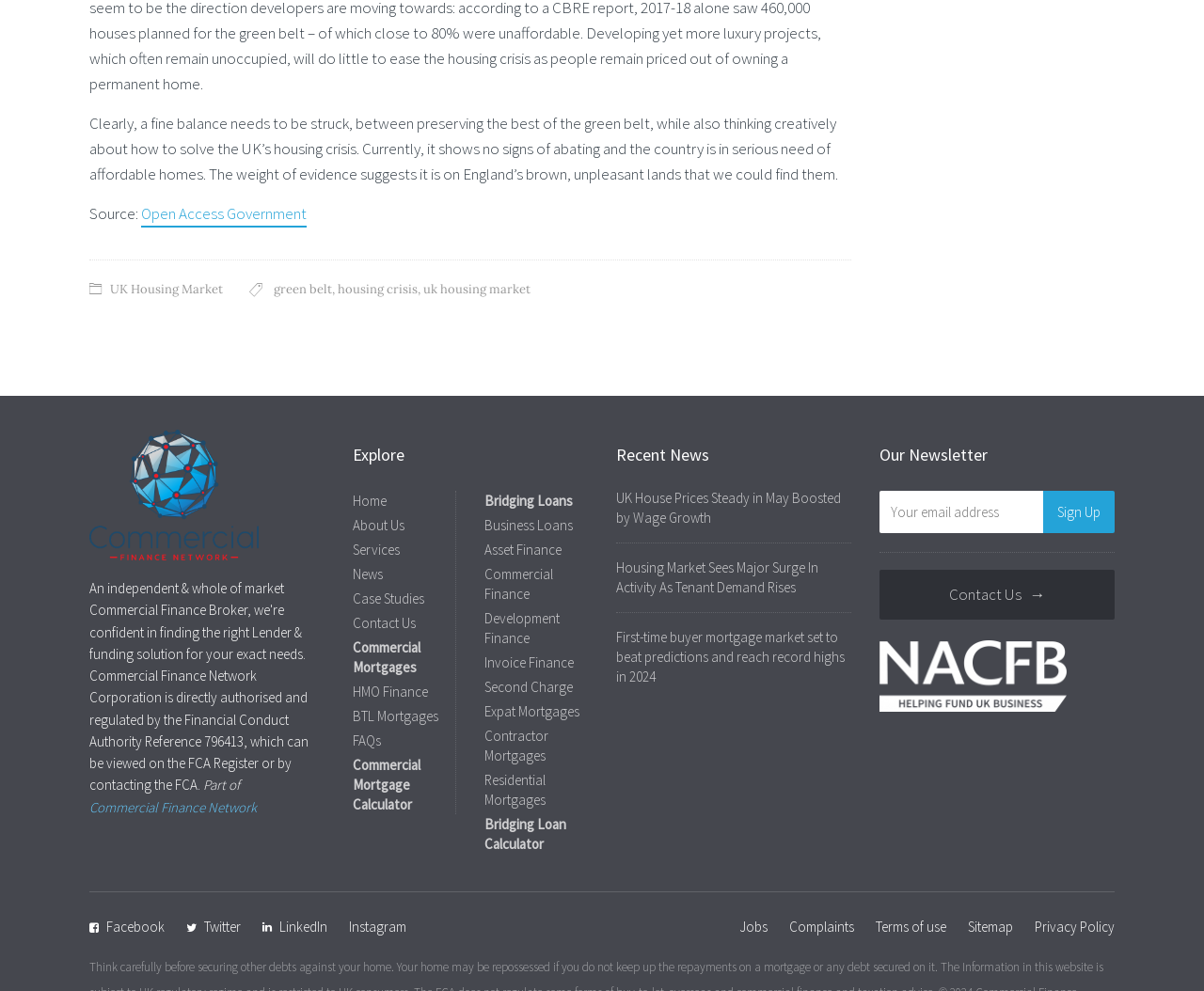Locate the UI element described by About Us in the provided webpage screenshot. Return the bounding box coordinates in the format (top-left x, top-left y, bottom-right x, bottom-right y), ensuring all values are between 0 and 1.

[0.293, 0.521, 0.336, 0.539]